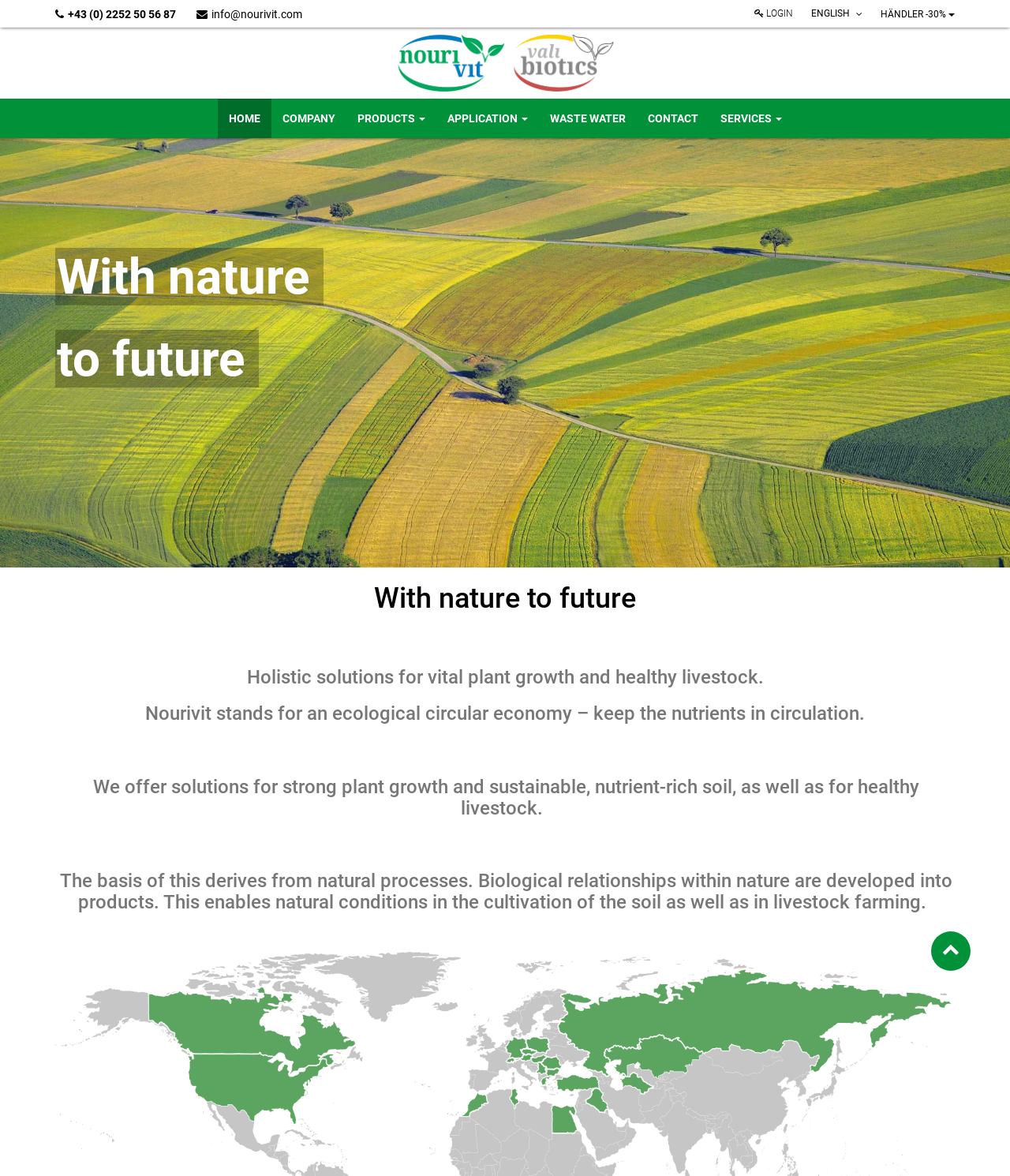Specify the bounding box coordinates of the element's area that should be clicked to execute the given instruction: "Enquire online". The coordinates should be four float numbers between 0 and 1, i.e., [left, top, right, bottom].

None